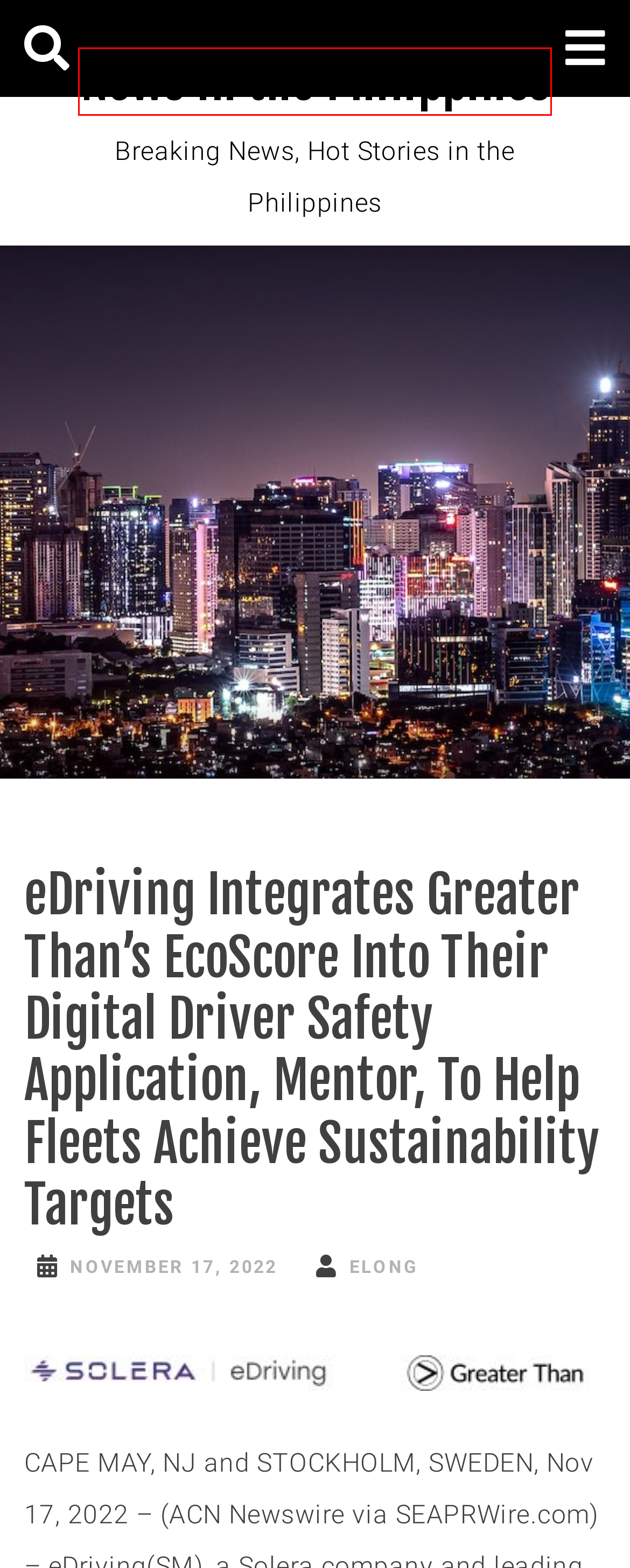You have a screenshot of a webpage with a red rectangle bounding box. Identify the best webpage description that corresponds to the new webpage after clicking the element within the red bounding box. Here are the candidates:
A. elong – News in the Philippines
B. News in the Philippines – Breaking News, Hot Stories in the Philippines
C. May 11, 2024 – News in the Philippines
D. June 2021 – News in the Philippines
E. May 2021 – News in the Philippines
F. January 2021 – News in the Philippines
G. March 2021 – News in the Philippines
H. February 2024 – News in the Philippines

B